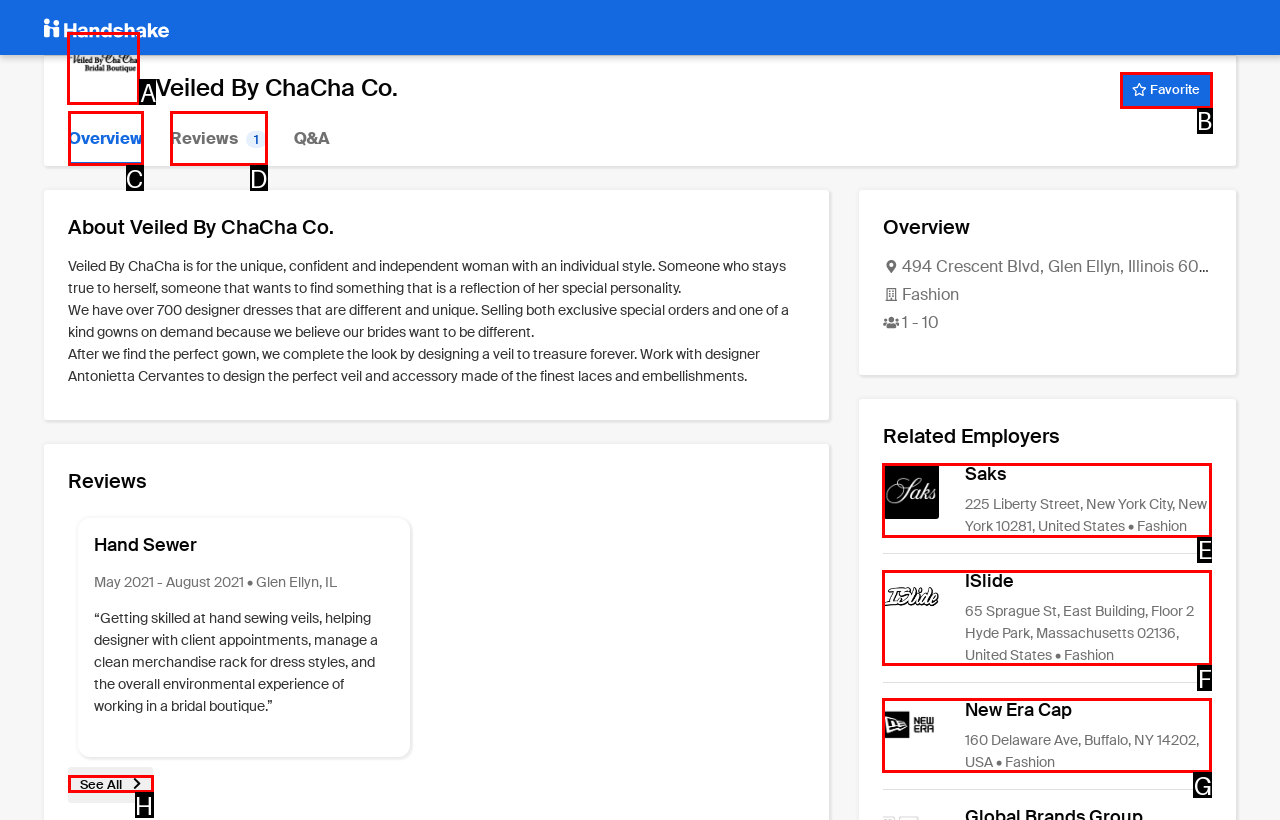Point out the specific HTML element to click to complete this task: Learn more about 'Veiled By ChaCha Co.' Reply with the letter of the chosen option.

A